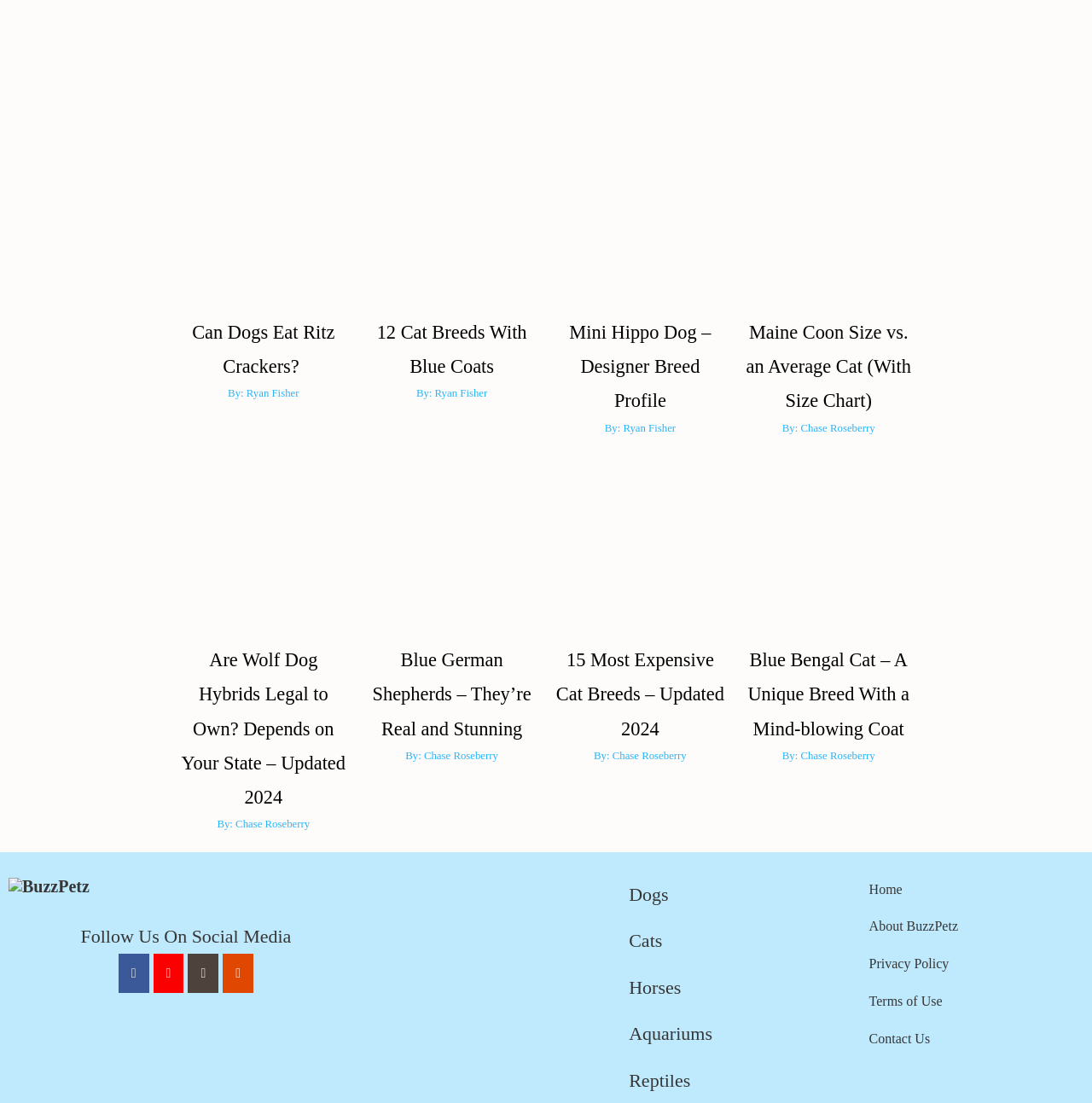Locate the bounding box coordinates of the region to be clicked to comply with the following instruction: "Read About BuzzPetz". The coordinates must be four float numbers between 0 and 1, in the form [left, top, right, bottom].

[0.796, 0.864, 0.877, 0.886]